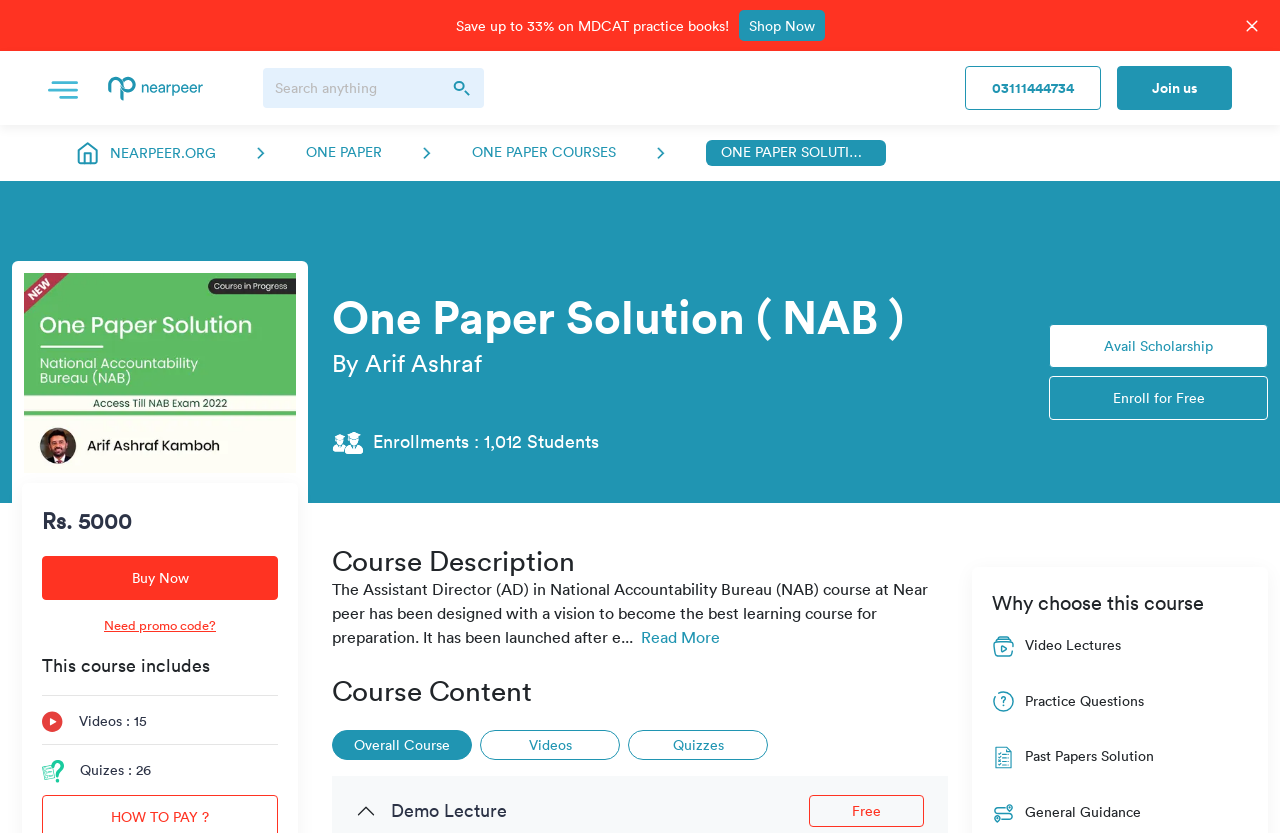Show me the bounding box coordinates of the clickable region to achieve the task as per the instruction: "Join us".

[0.873, 0.079, 0.962, 0.132]